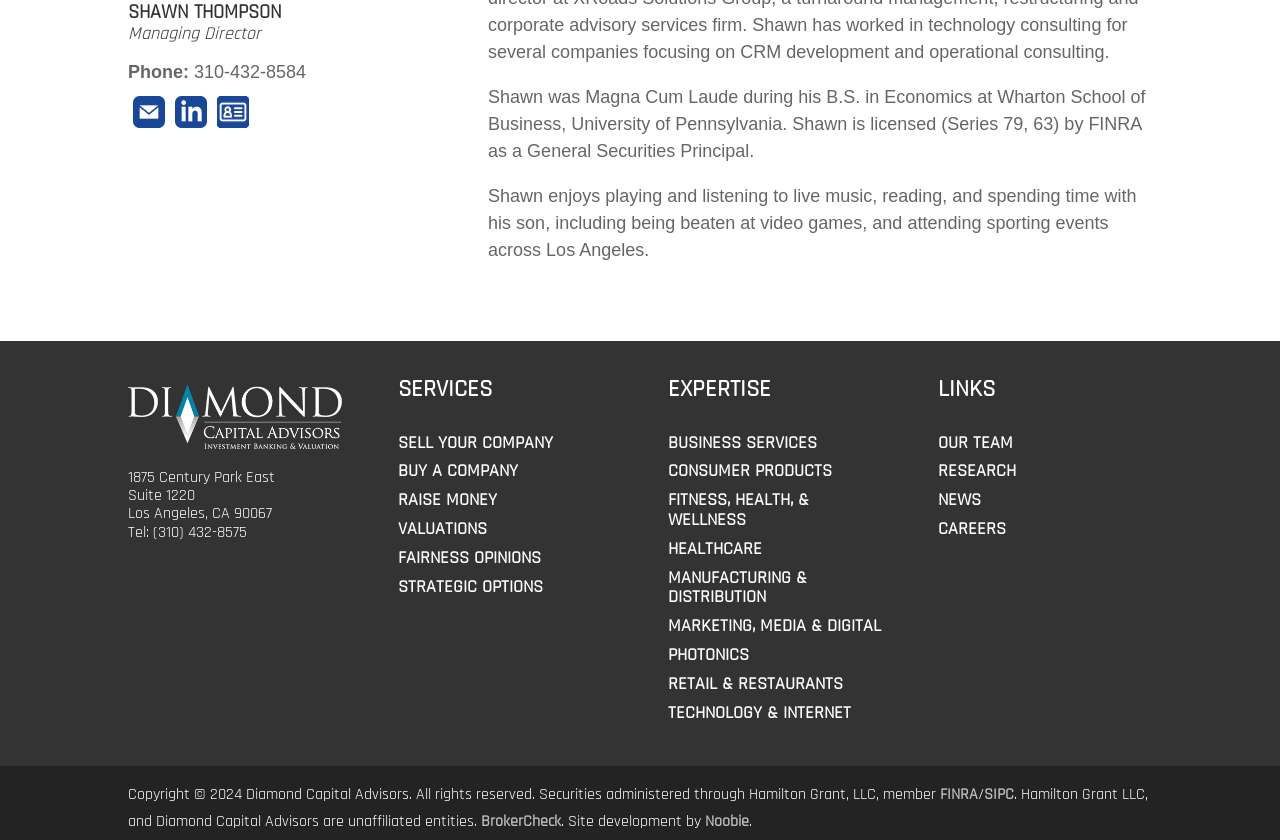Given the element description Marketing, Media & Digital, specify the bounding box coordinates of the corresponding UI element in the format (top-left x, top-left y, bottom-right x, bottom-right y). All values must be between 0 and 1.

[0.522, 0.731, 0.688, 0.759]